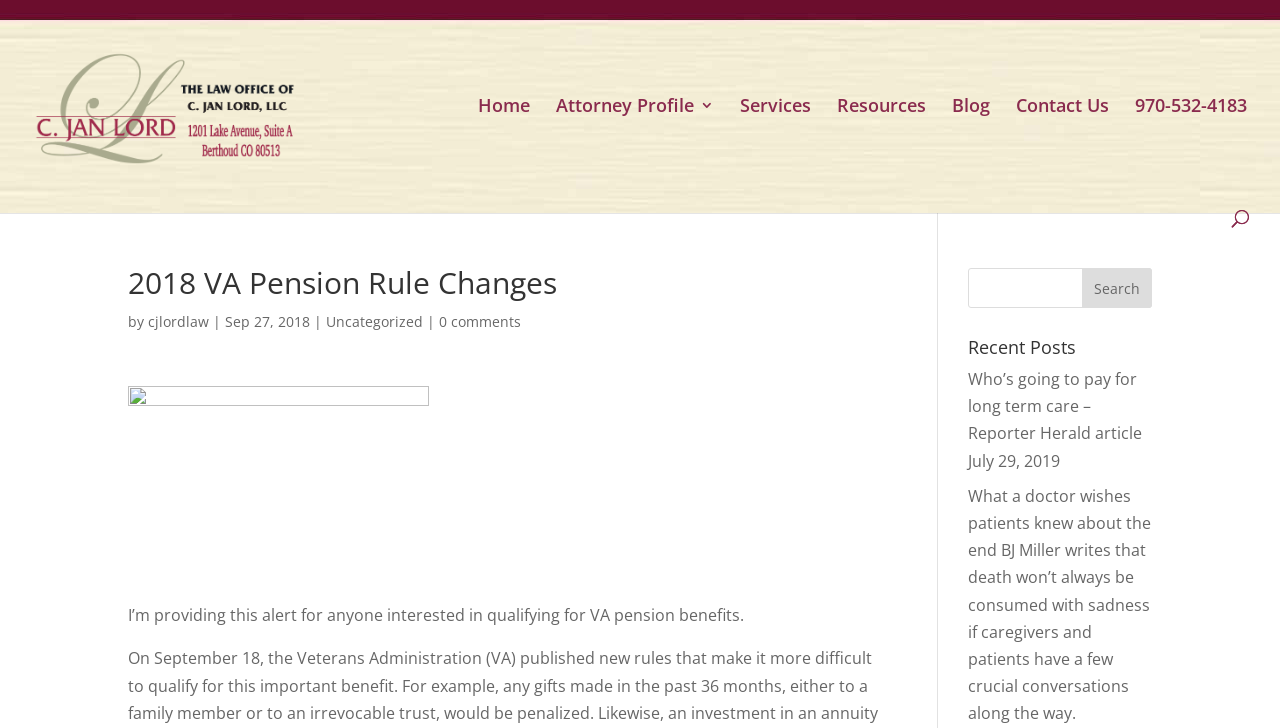Please determine the bounding box coordinates for the UI element described as: "alt="C Jan Lord"".

[0.027, 0.129, 0.358, 0.159]